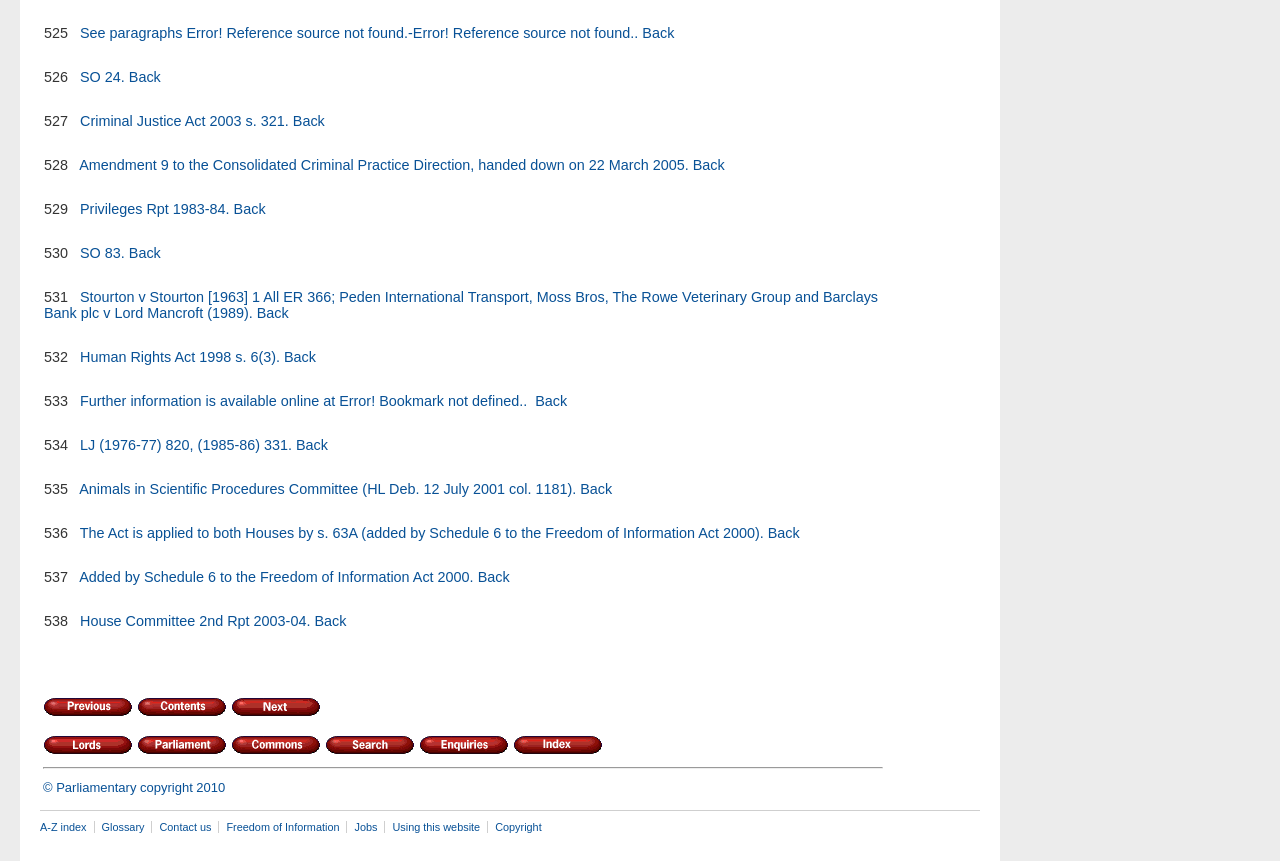Please specify the bounding box coordinates of the area that should be clicked to accomplish the following instruction: "view A-Z index". The coordinates should consist of four float numbers between 0 and 1, i.e., [left, top, right, bottom].

[0.031, 0.954, 0.073, 0.968]